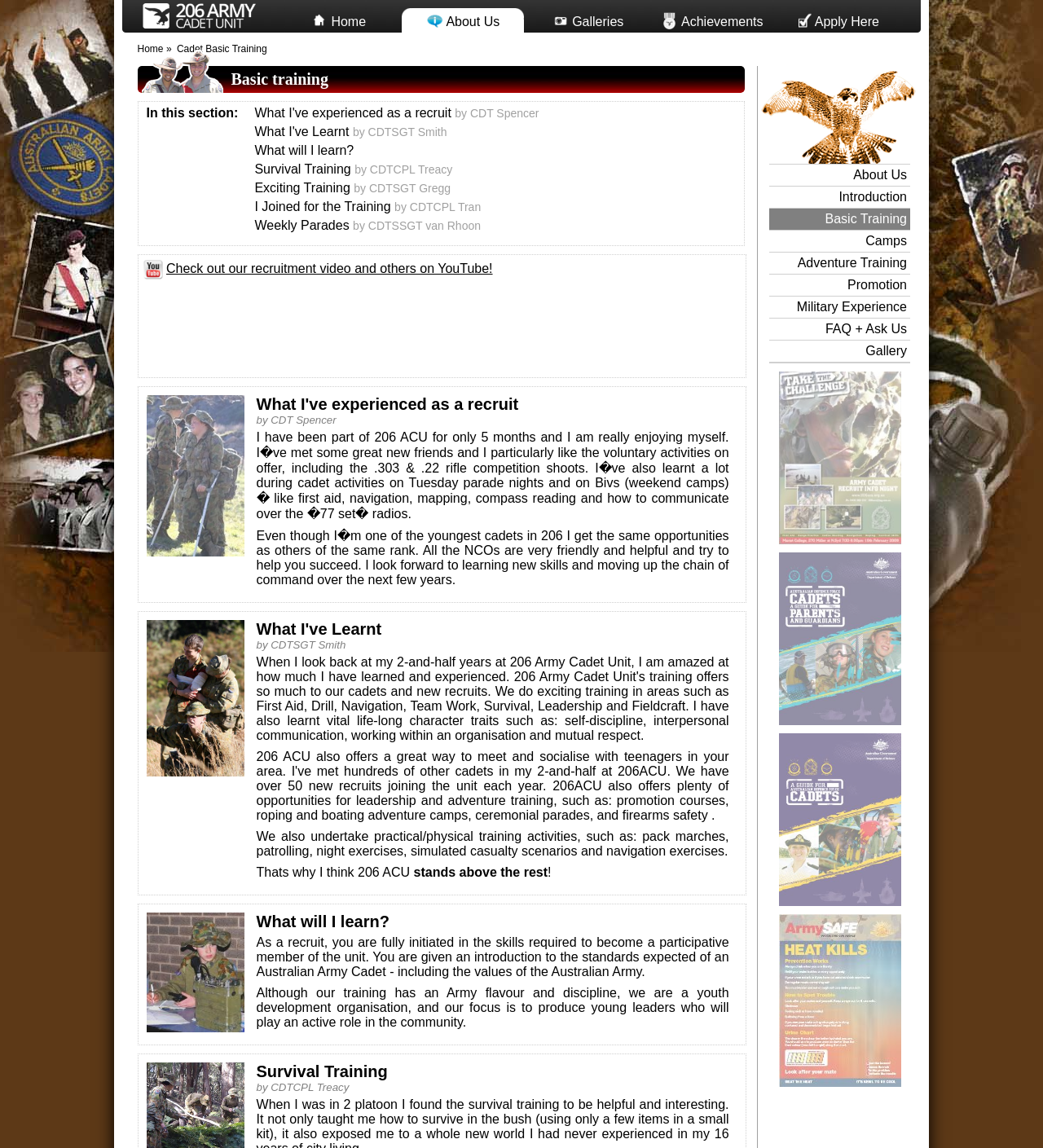For the element described, predict the bounding box coordinates as (top-left x, top-left y, bottom-right x, bottom-right y). All values should be between 0 and 1. Element description: What I've Learnt

[0.244, 0.109, 0.335, 0.121]